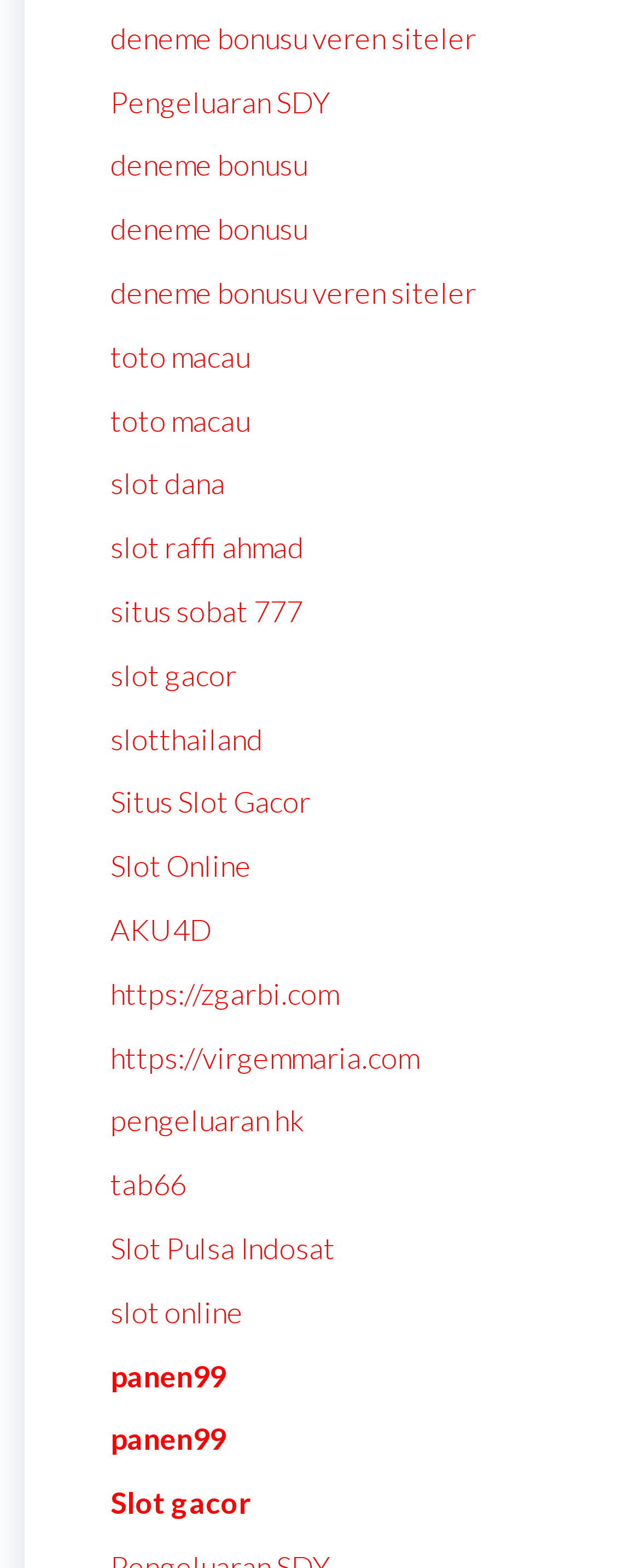Determine the bounding box coordinates of the element that should be clicked to execute the following command: "Go to Slot Online".

[0.172, 0.541, 0.393, 0.564]